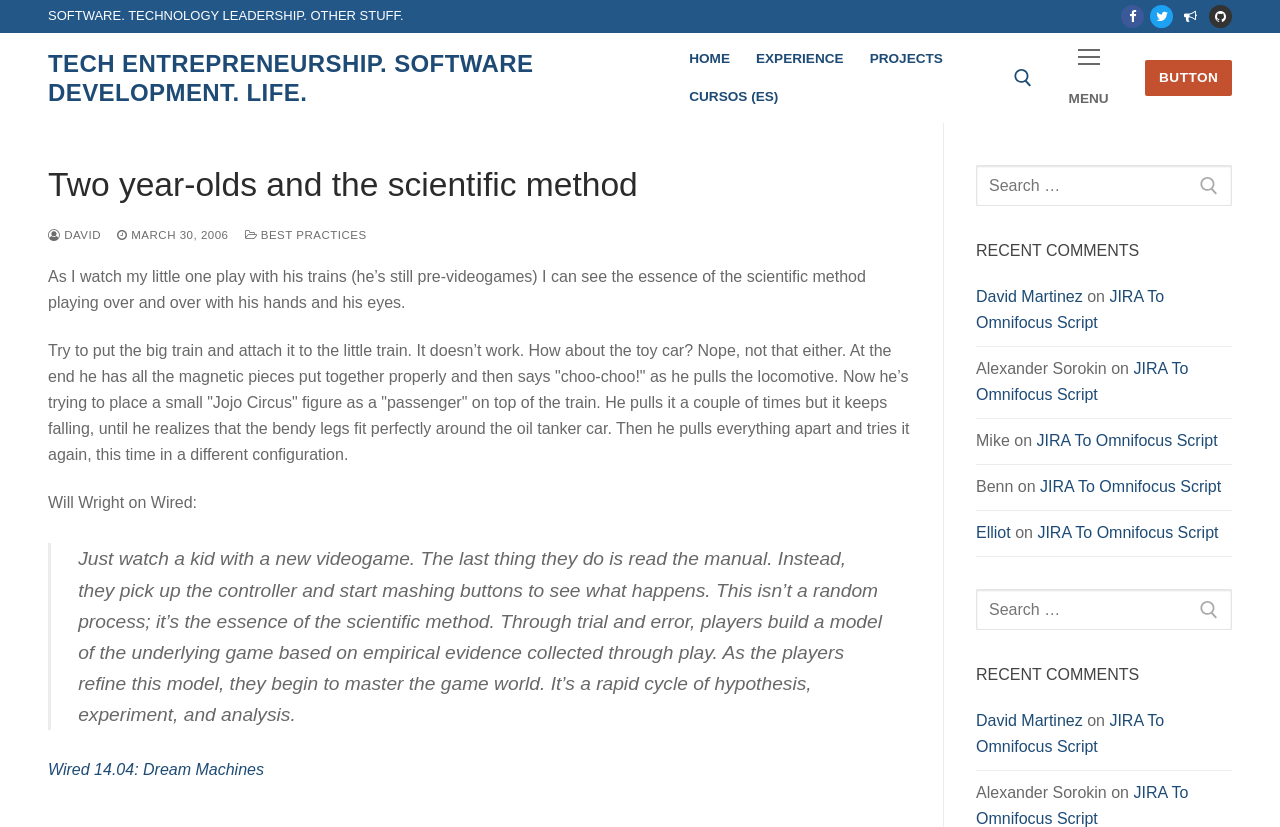Determine the bounding box coordinates of the clickable region to execute the instruction: "Click on the Facebook link". The coordinates should be four float numbers between 0 and 1, denoted as [left, top, right, bottom].

[0.875, 0.006, 0.894, 0.034]